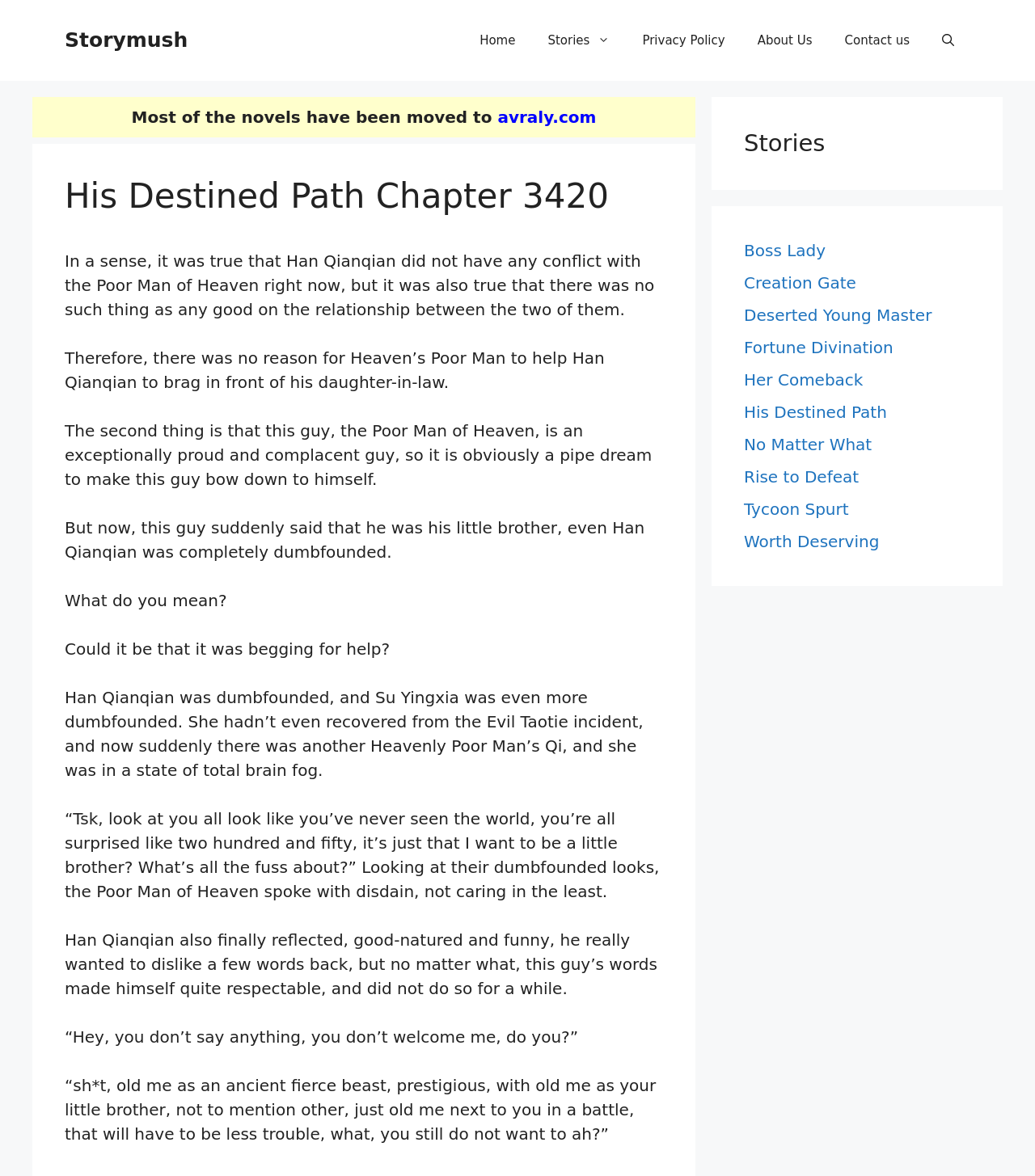How many stories are listed on the webpage?
Your answer should be a single word or phrase derived from the screenshot.

10